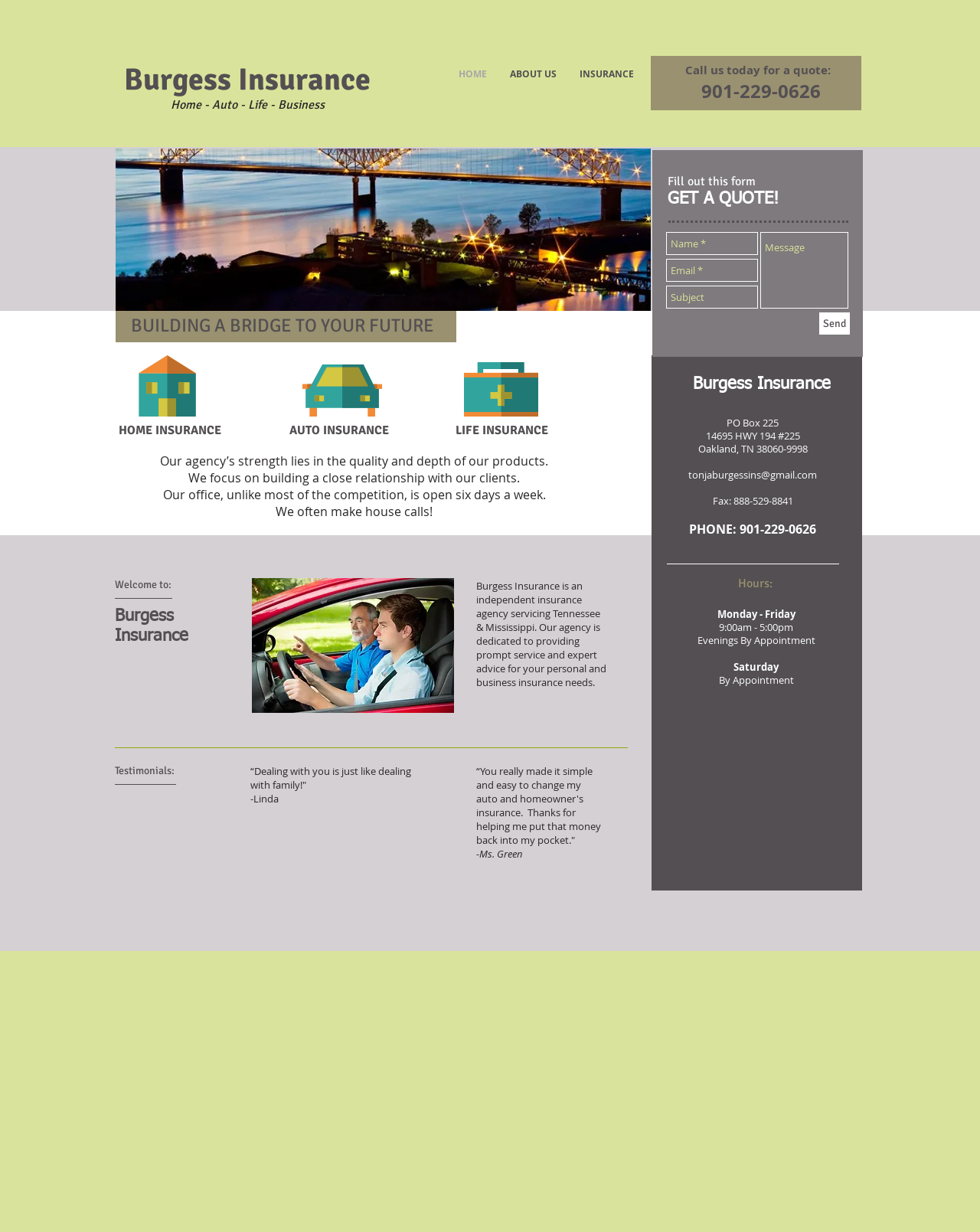Provide a one-word or brief phrase answer to the question:
What is the email address to contact the insurance agency?

tonjaburgessins@gmail.com